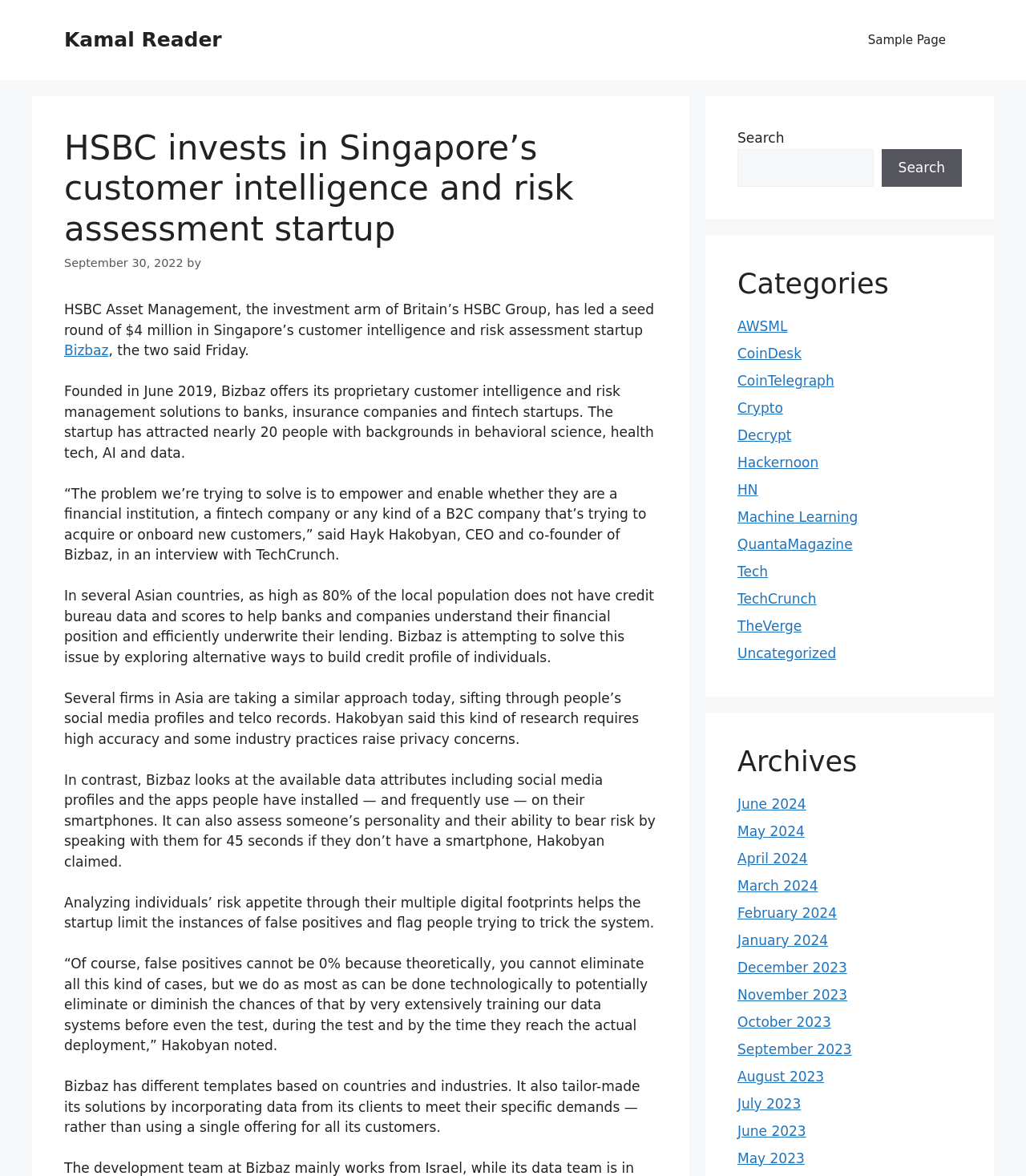Locate the bounding box of the user interface element based on this description: "Decrypt".

[0.719, 0.363, 0.771, 0.377]